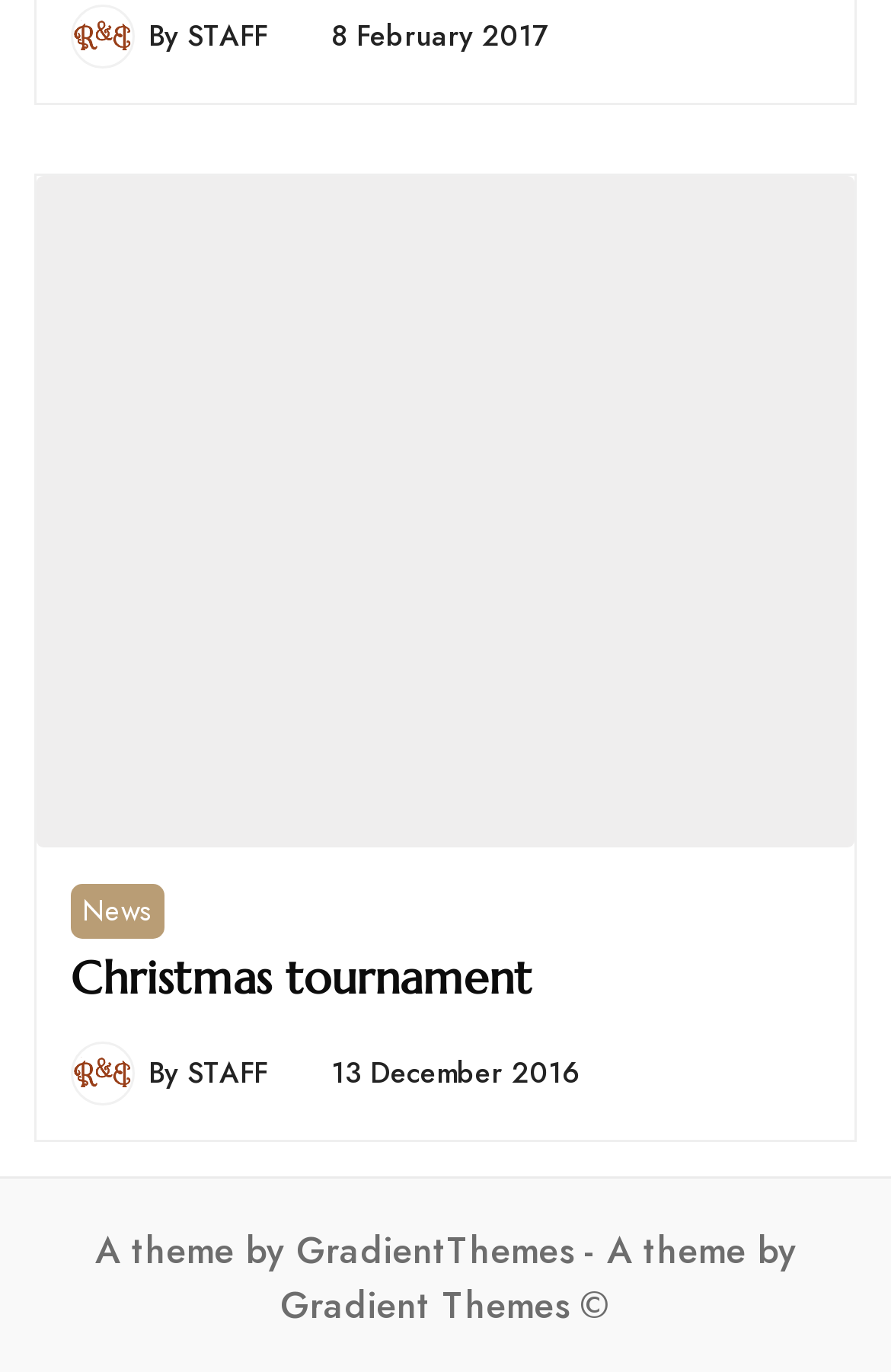Extract the bounding box coordinates of the UI element described: "Christmas tournament". Provide the coordinates in the format [left, top, right, bottom] with values ranging from 0 to 1.

[0.079, 0.693, 0.597, 0.733]